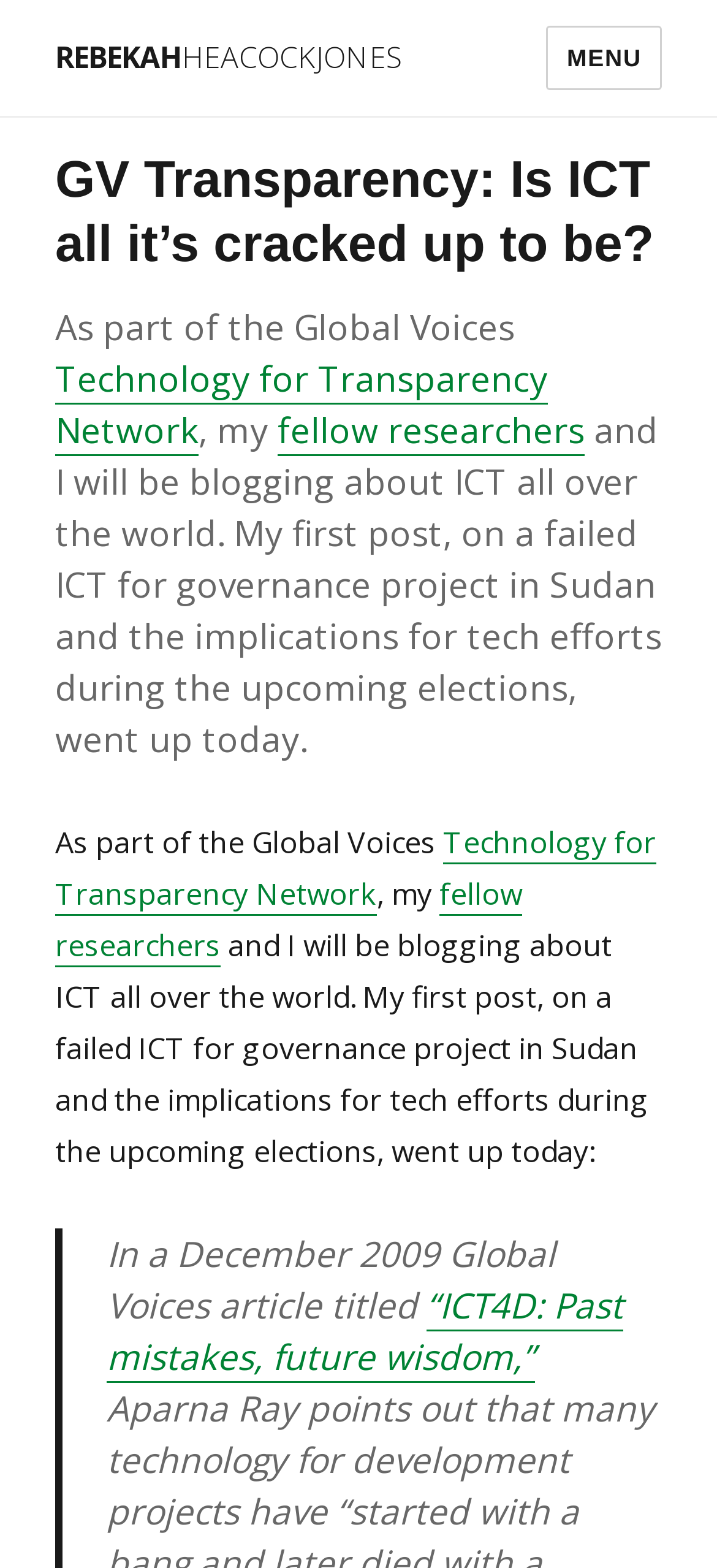Generate the main heading text from the webpage.

GV Transparency: Is ICT all it’s cracked up to be?